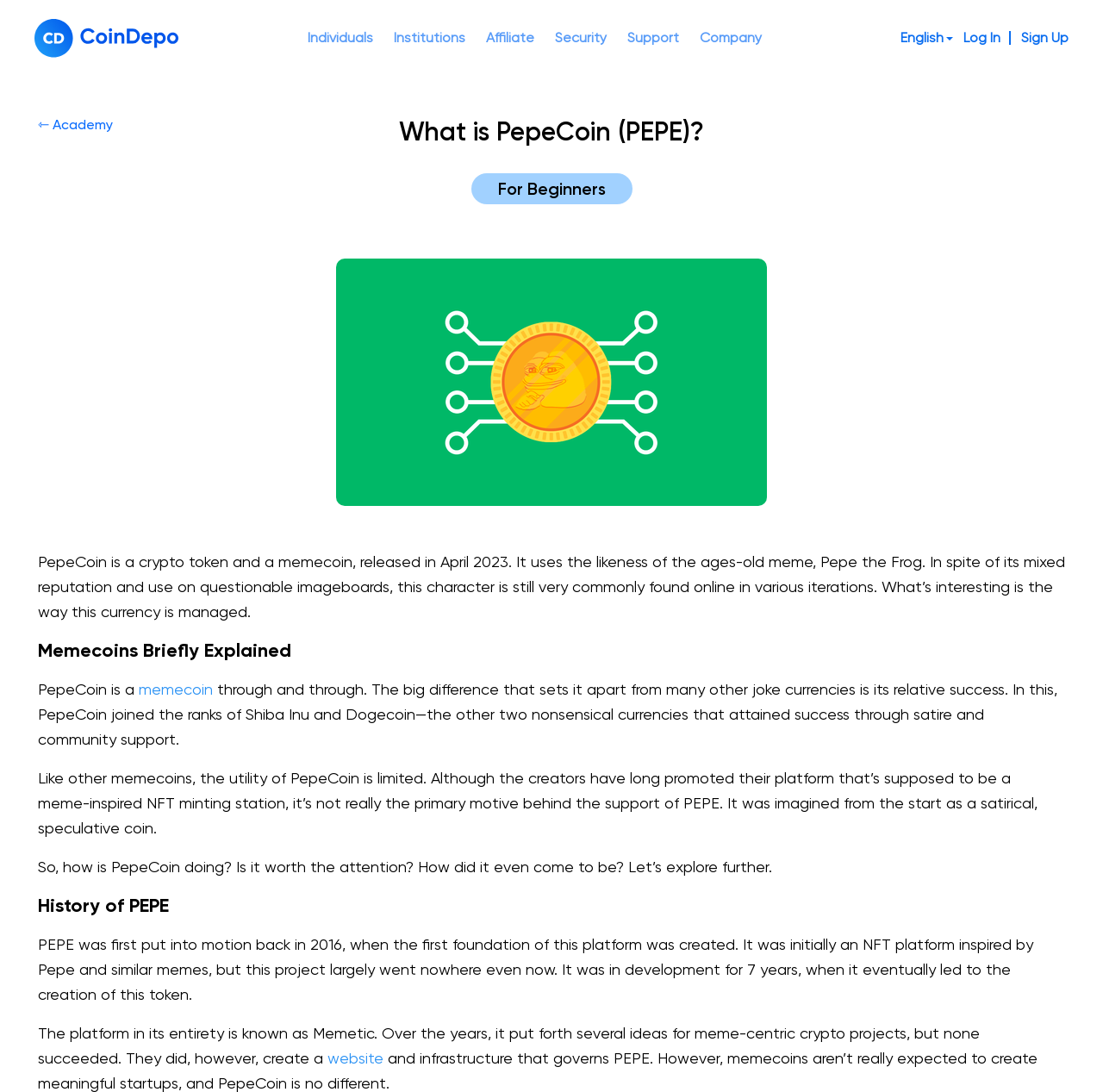Please give the bounding box coordinates of the area that should be clicked to fulfill the following instruction: "Visit the website". The coordinates should be in the format of four float numbers from 0 to 1, i.e., [left, top, right, bottom].

[0.297, 0.961, 0.348, 0.977]